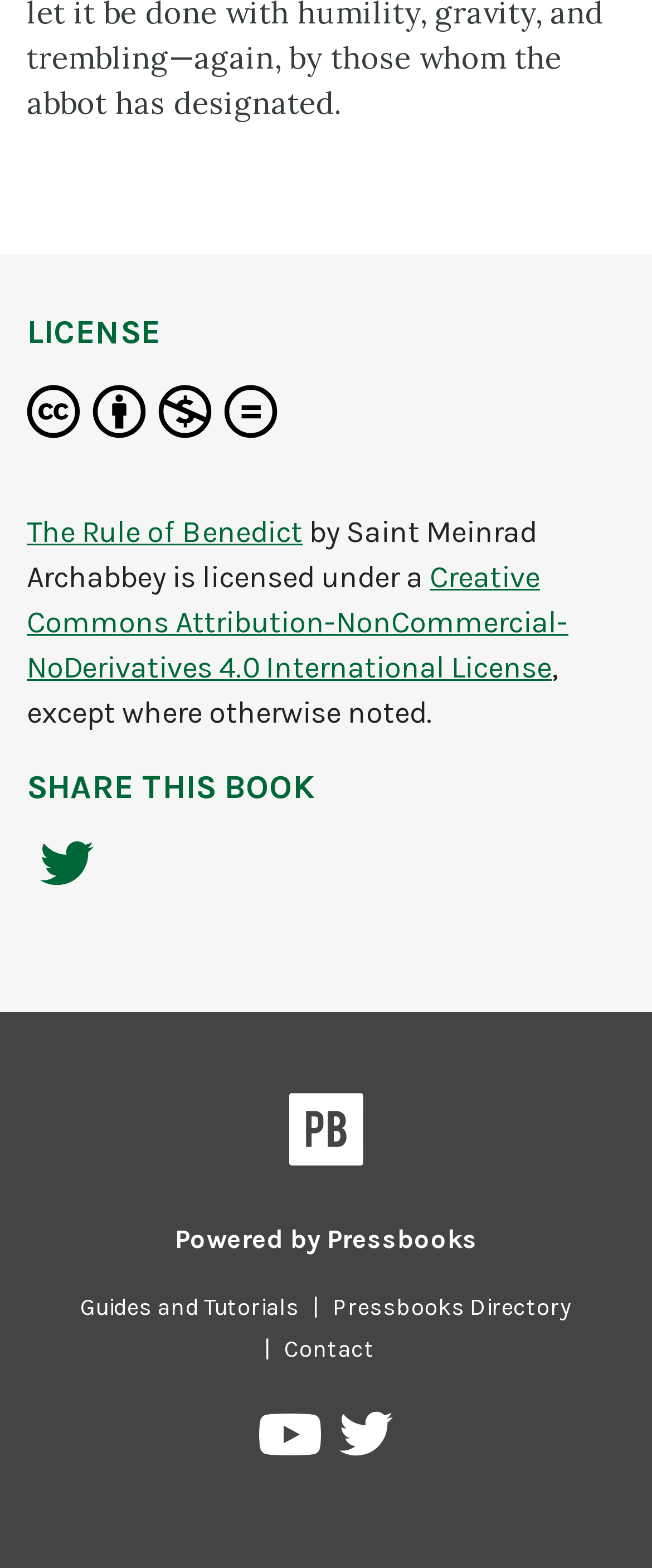Please identify the bounding box coordinates of the area that needs to be clicked to fulfill the following instruction: "View the Creative Commons license."

[0.041, 0.356, 0.872, 0.437]